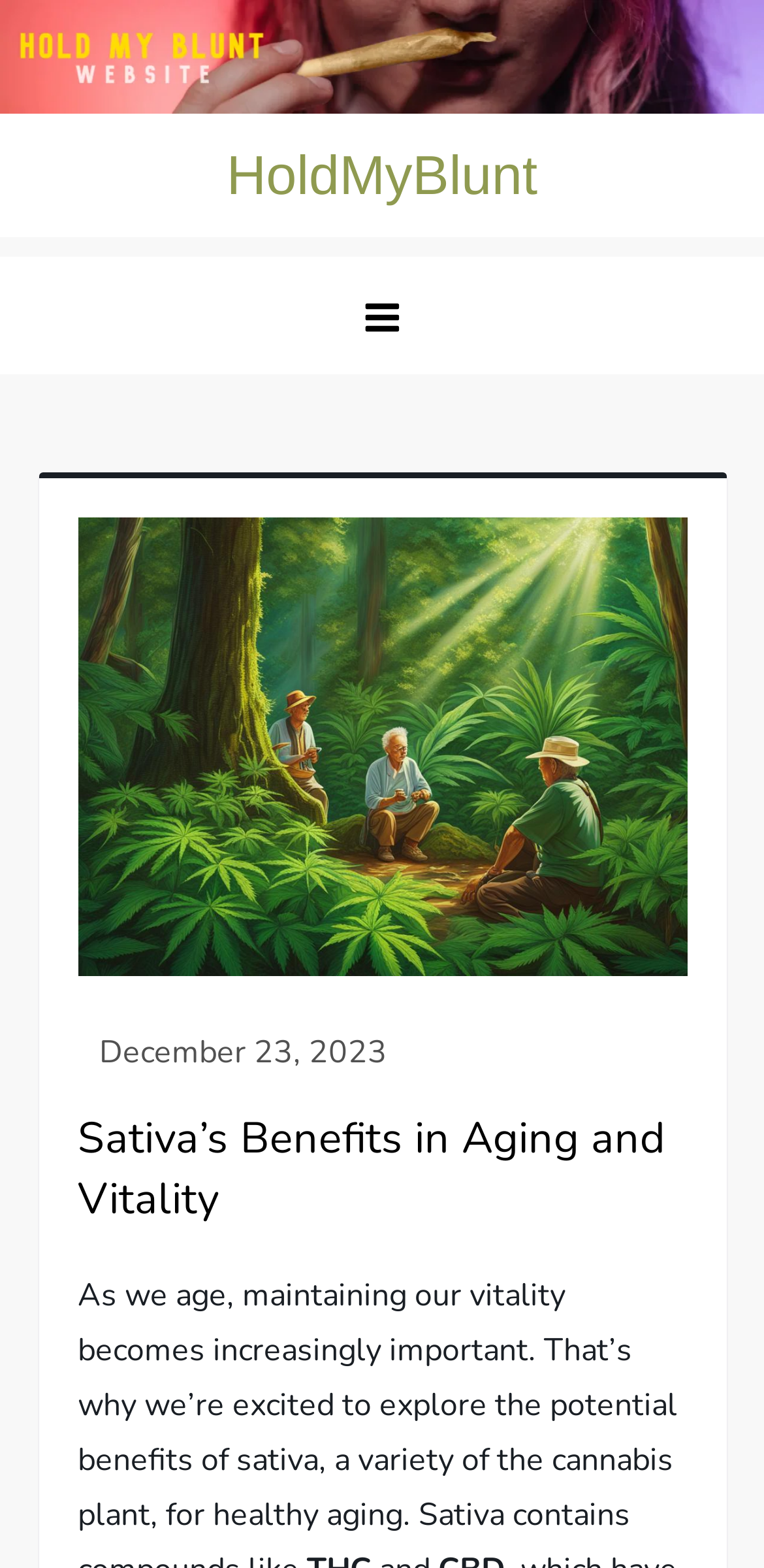Offer an extensive depiction of the webpage and its key elements.

The webpage is focused on exploring the benefits of sativa, a variety of the cannabis plant, for healthy aging. At the top left, there is a link to "HoldMyBlunt". To the right of this link, a button labeled "menu" is located, which is not currently expanded. 

Below the top section, a large image takes up most of the width, titled "Sativa for Aging". Underneath this image, there is a link indicating the date "December 23, 2023", which also contains a time element, although the time is not specified. 

Further down, a heading is centered, titled "Sativa’s Benefits in Aging and Vitality", which is the main title of the webpage.